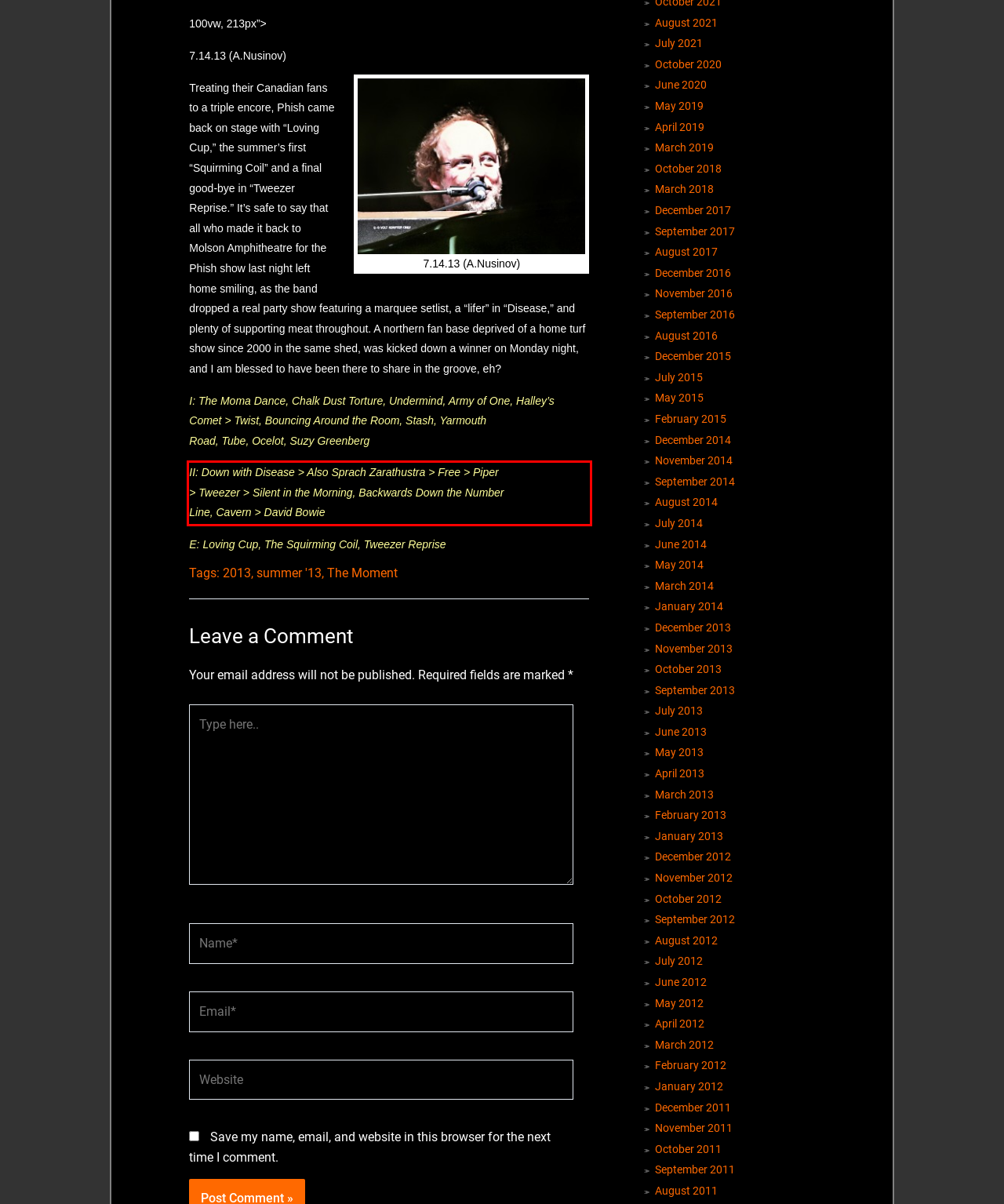Please analyze the provided webpage screenshot and perform OCR to extract the text content from the red rectangle bounding box.

II: Down with Disease > Also Sprach Zarathustra > Free > Piper > Tweezer > Silent in the Morning, Backwards Down the Number Line, Cavern > David Bowie